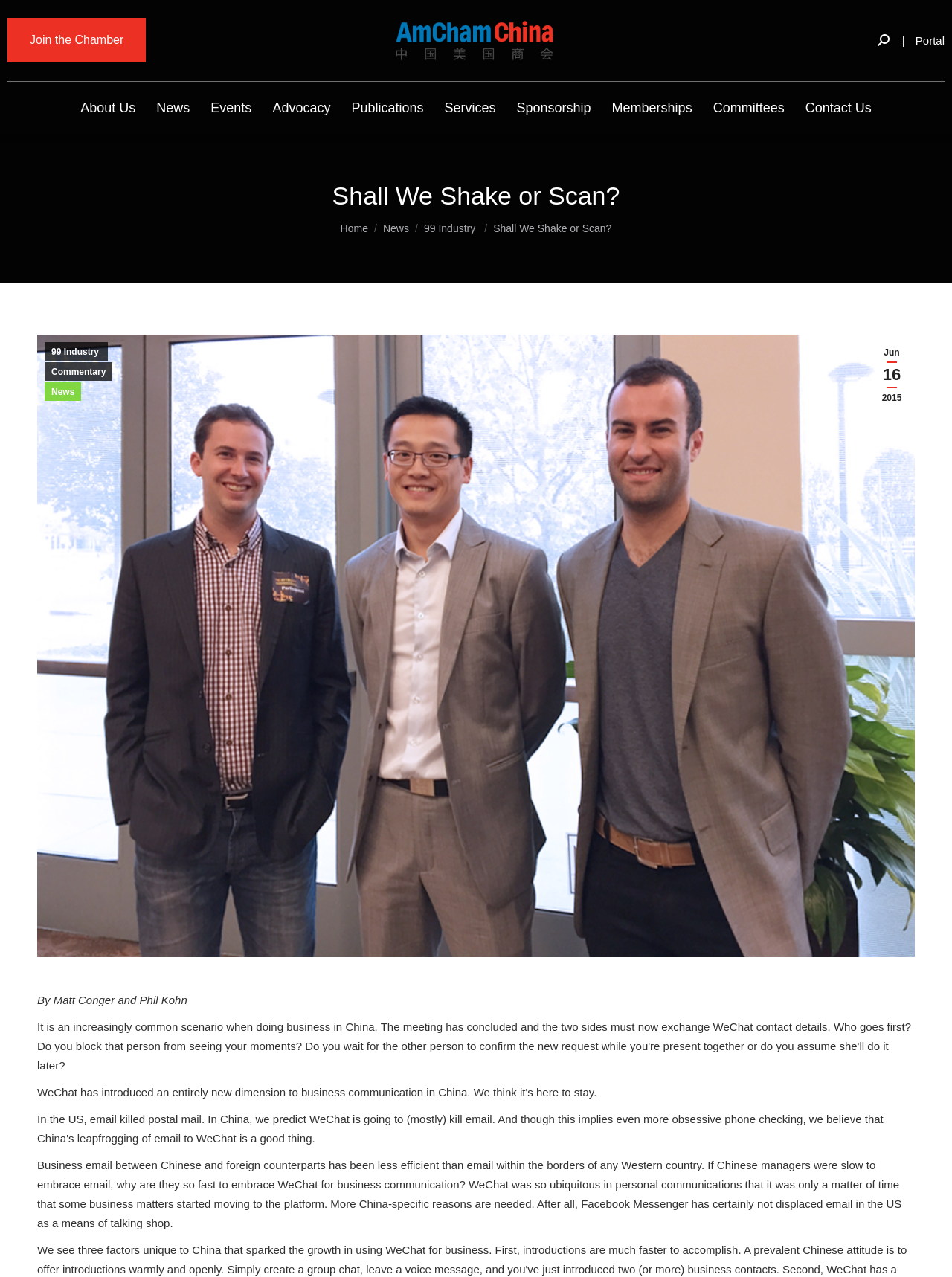Identify and provide the text of the main header on the webpage.

Shall We Shake or Scan?